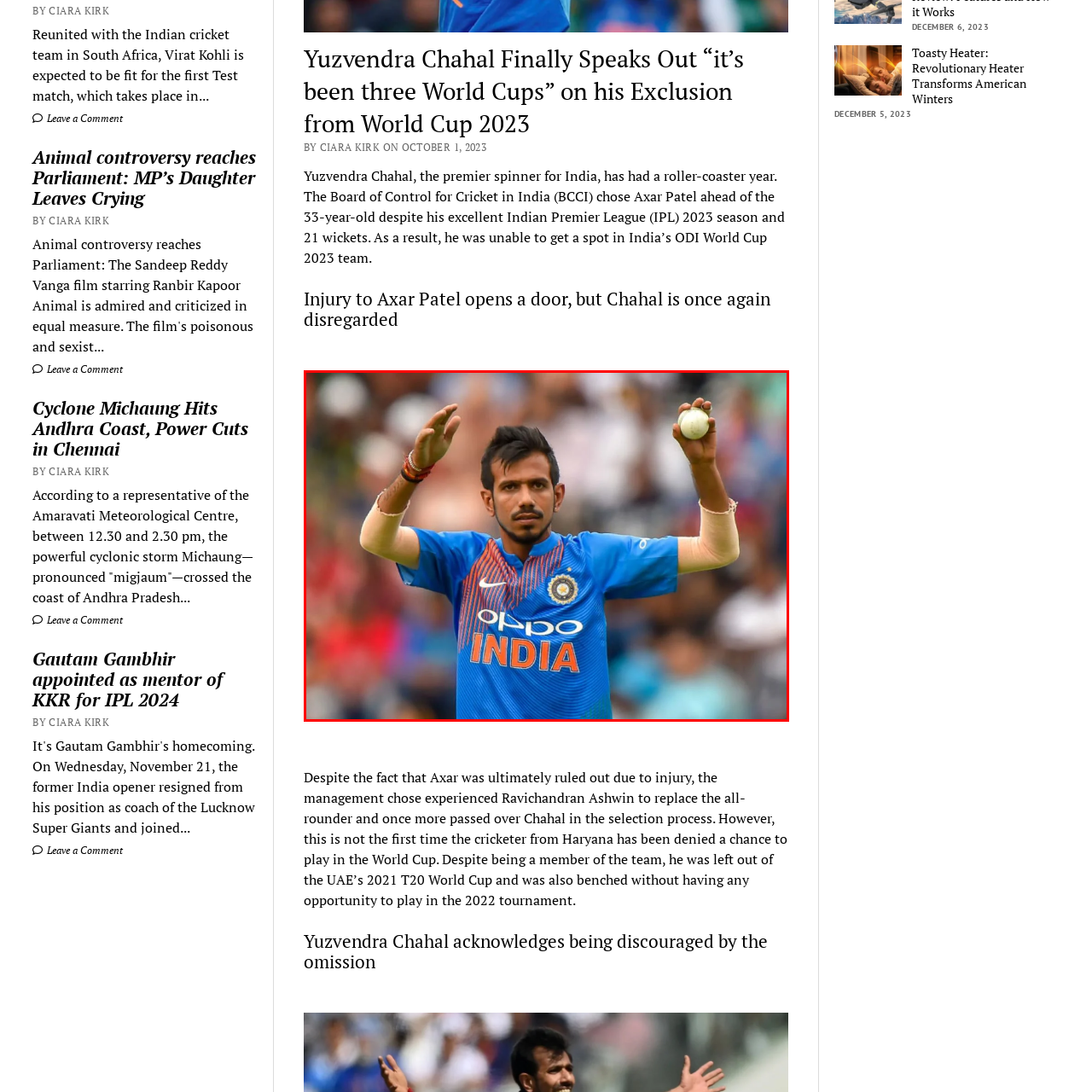What is the color of the jersey Yuzvendra Chahal is wearing?
Focus on the visual details within the red bounding box and provide an in-depth answer based on your observations.

The caption describes Yuzvendra Chahal as 'Dressed in the vibrant blue jersey adorned with the ‘BCCI’ emblem', indicating that the jersey he is wearing is vibrant blue in color.